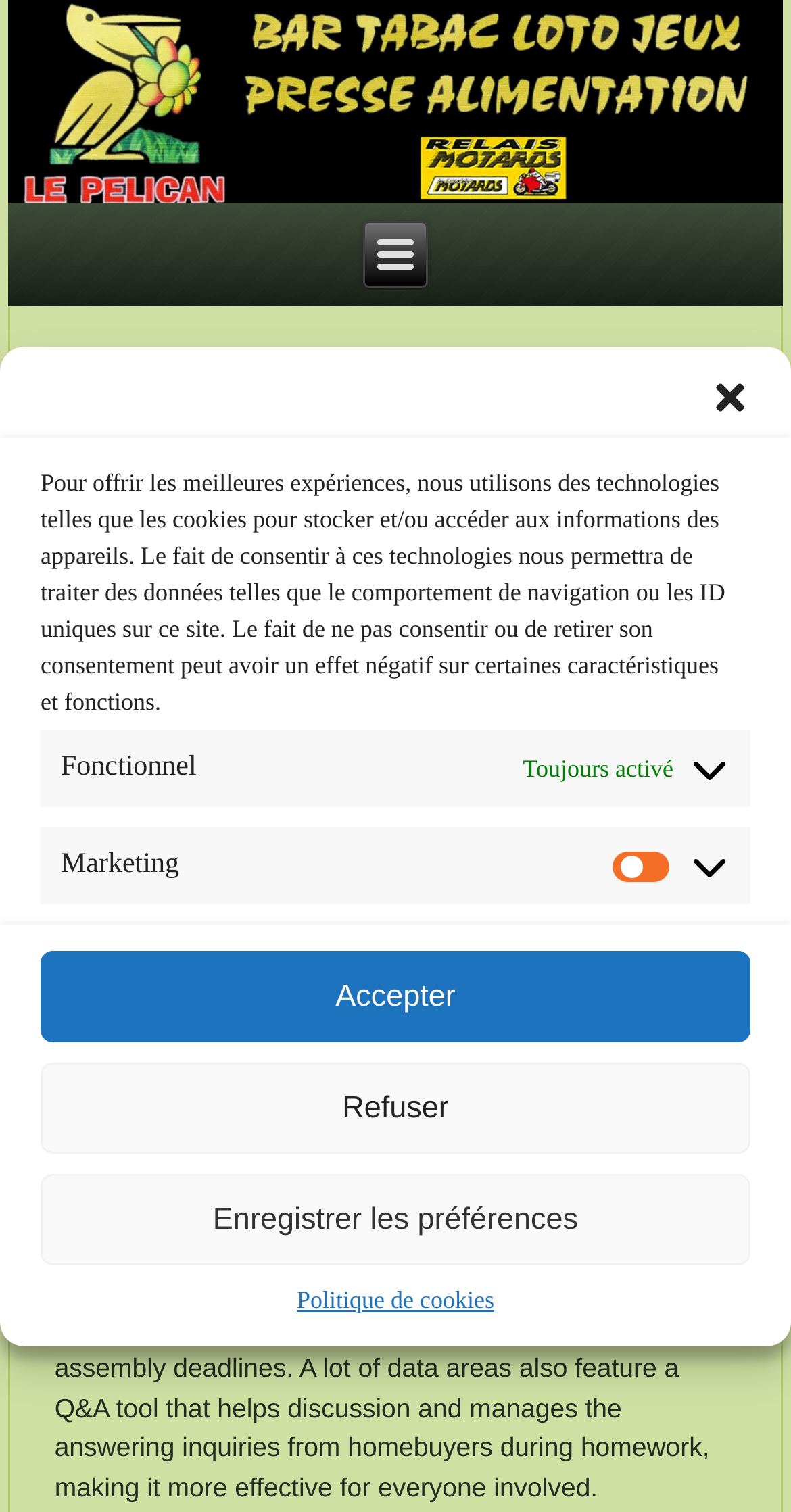What is the function of the Q&A tool in a data room?
Offer a detailed and full explanation in response to the question.

According to the webpage, the Q&A tool in a data room helps discussion and manages the answering of inquiries from buyers during due diligence, making it more efficient for everyone involved.